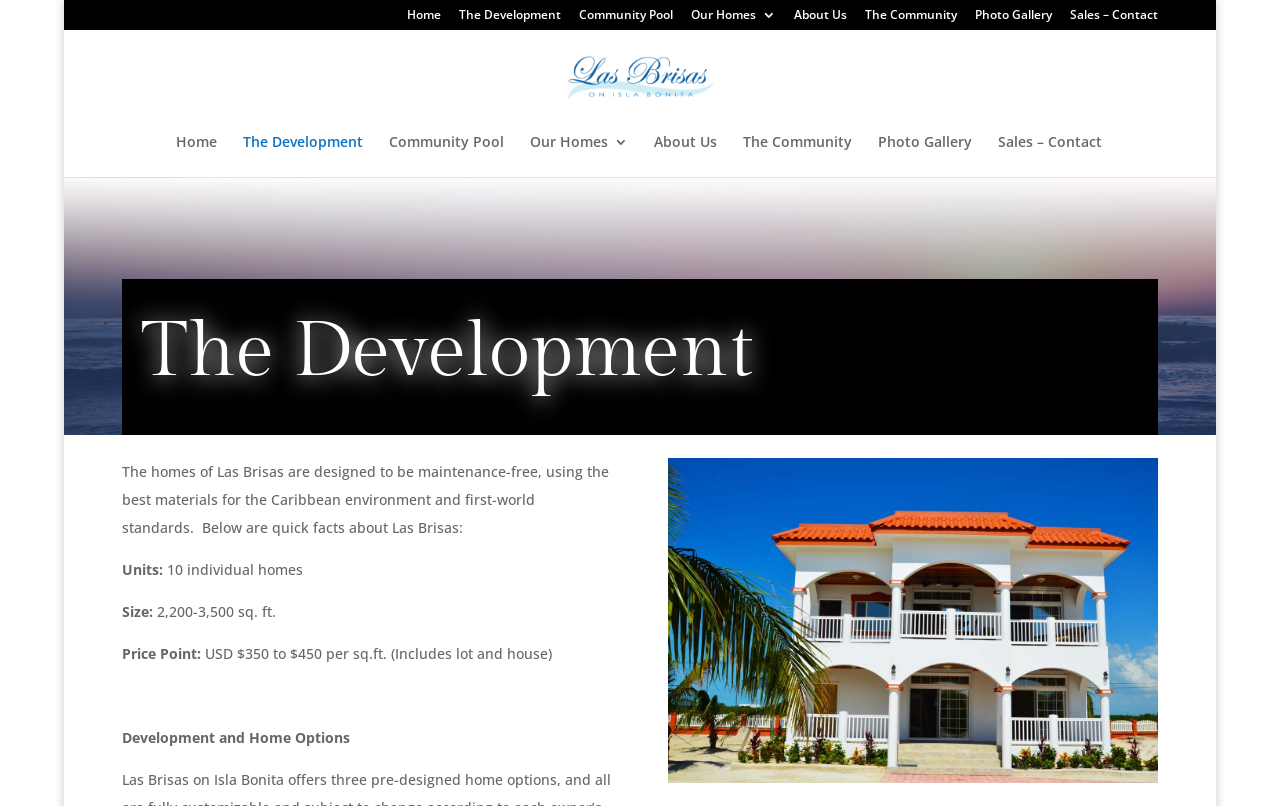Specify the bounding box coordinates of the element's region that should be clicked to achieve the following instruction: "Explore Our Homes 3". The bounding box coordinates consist of four float numbers between 0 and 1, in the format [left, top, right, bottom].

[0.54, 0.011, 0.607, 0.037]